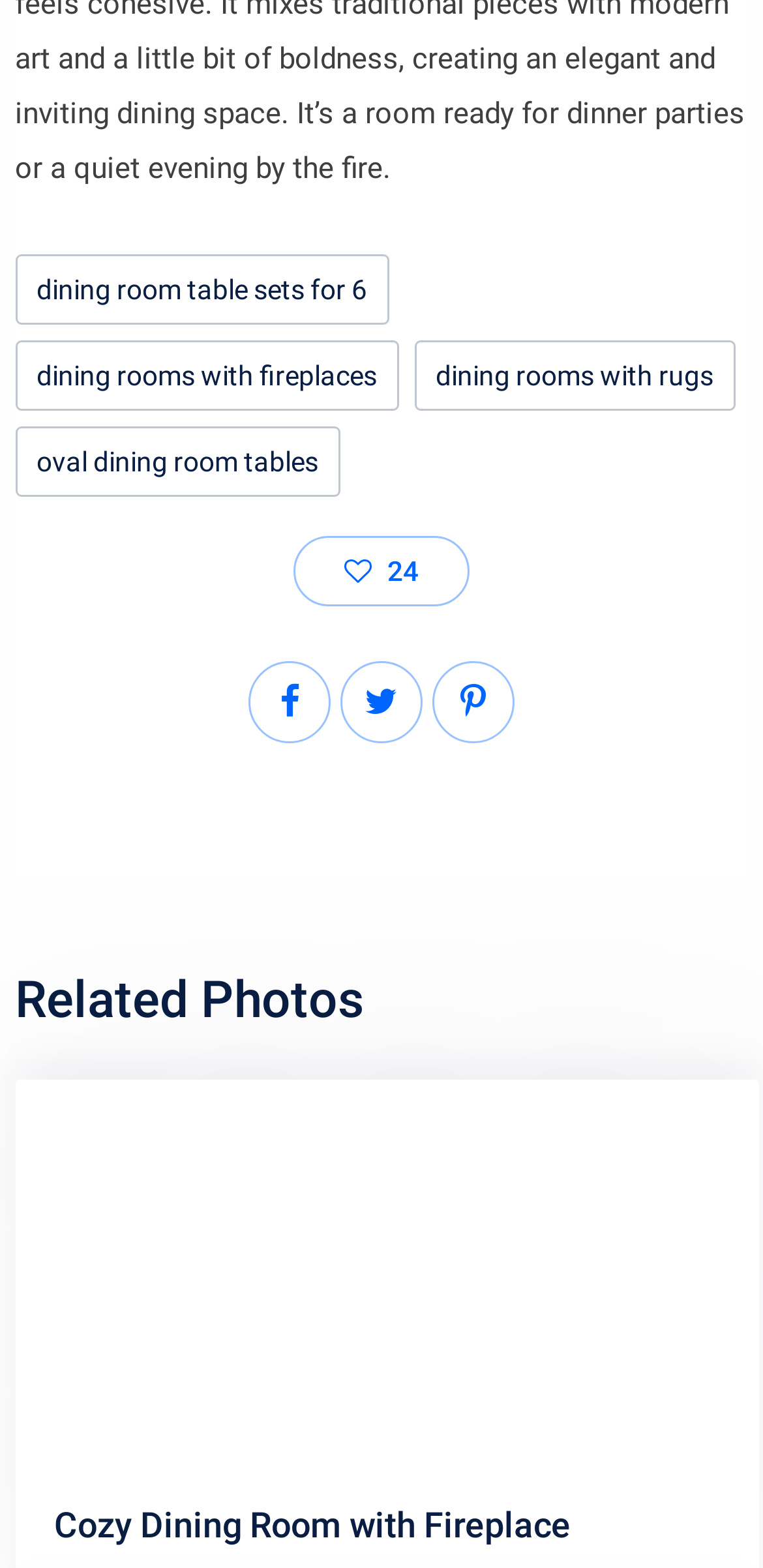Identify the bounding box of the UI element that matches this description: "Cozy Dining Room with Fireplace".

[0.071, 0.959, 0.748, 0.985]